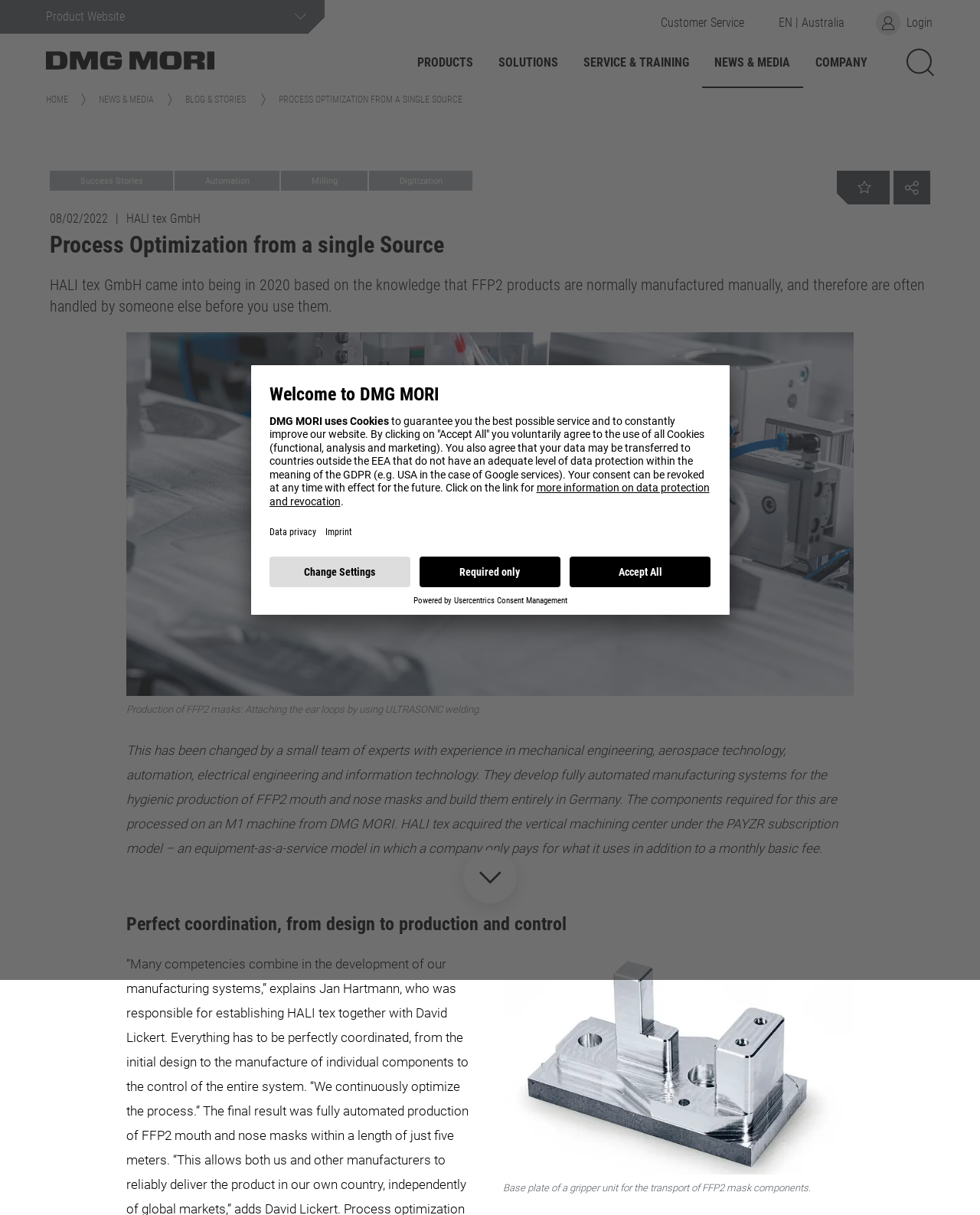Identify the bounding box coordinates of the region that should be clicked to execute the following instruction: "Bookmark this page".

[0.854, 0.141, 0.908, 0.168]